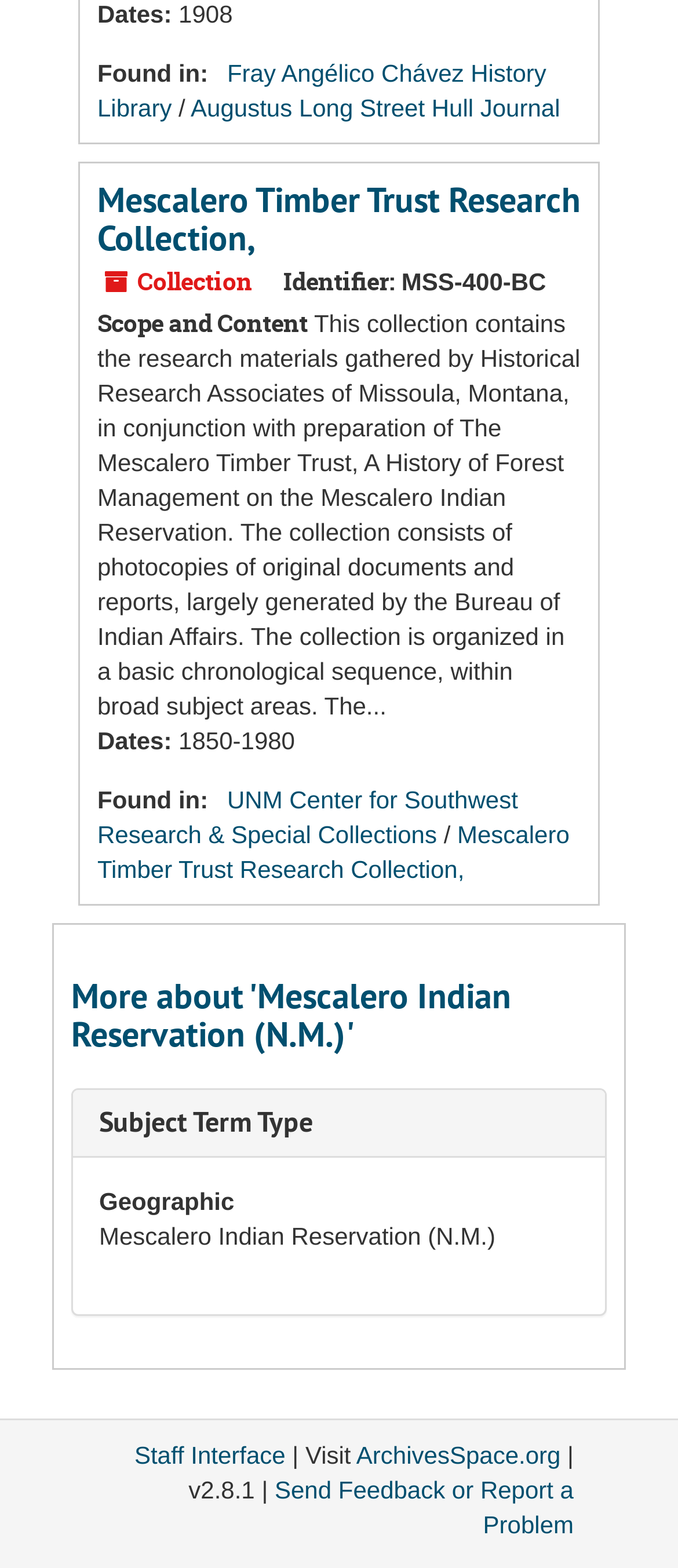Locate the bounding box coordinates of the region to be clicked to comply with the following instruction: "Explore the UNM Center for Southwest Research & Special Collections". The coordinates must be four float numbers between 0 and 1, in the form [left, top, right, bottom].

[0.144, 0.501, 0.764, 0.541]